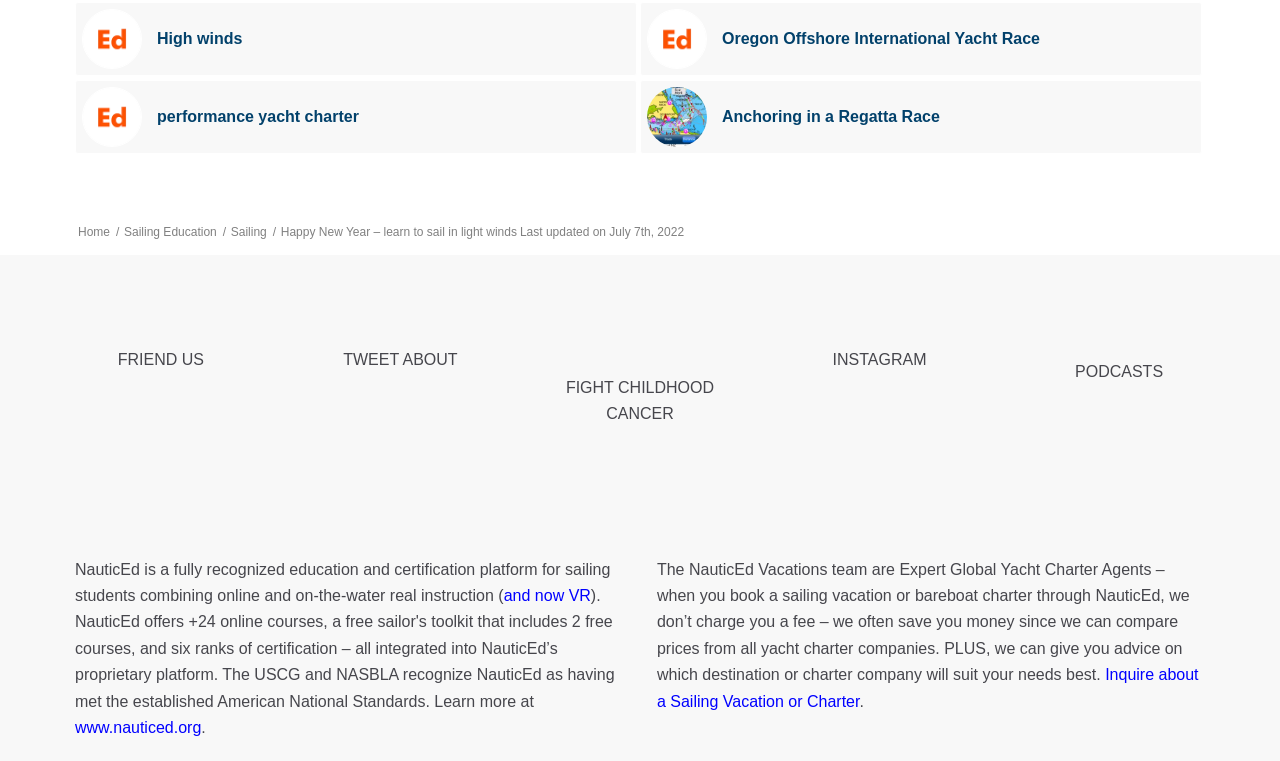Look at the image and answer the question in detail:
What is the topic of this website?

Based on the links and text on the webpage, it appears that the website is focused on sailing education, offering online courses, certification, and sailing vacations.